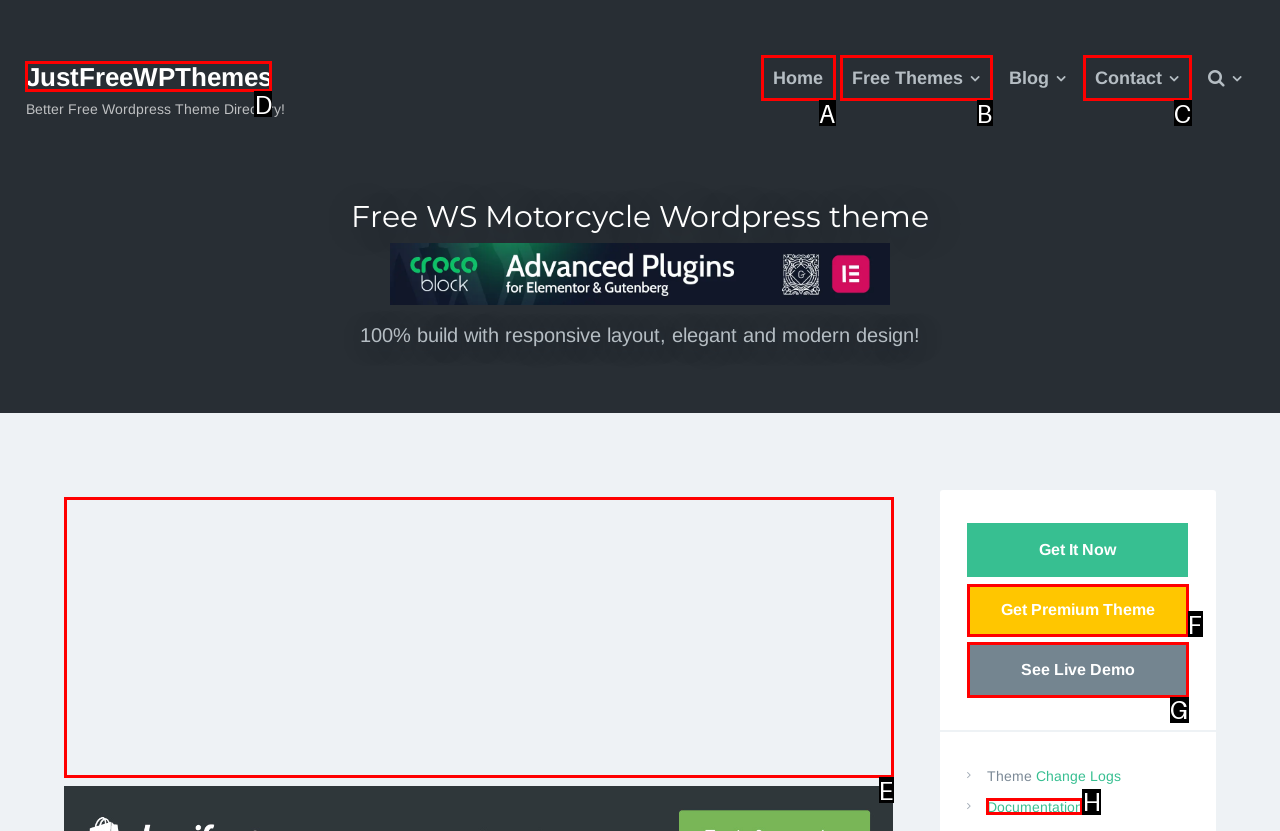Identify the correct HTML element to click for the task: View the documentation. Provide the letter of your choice.

H